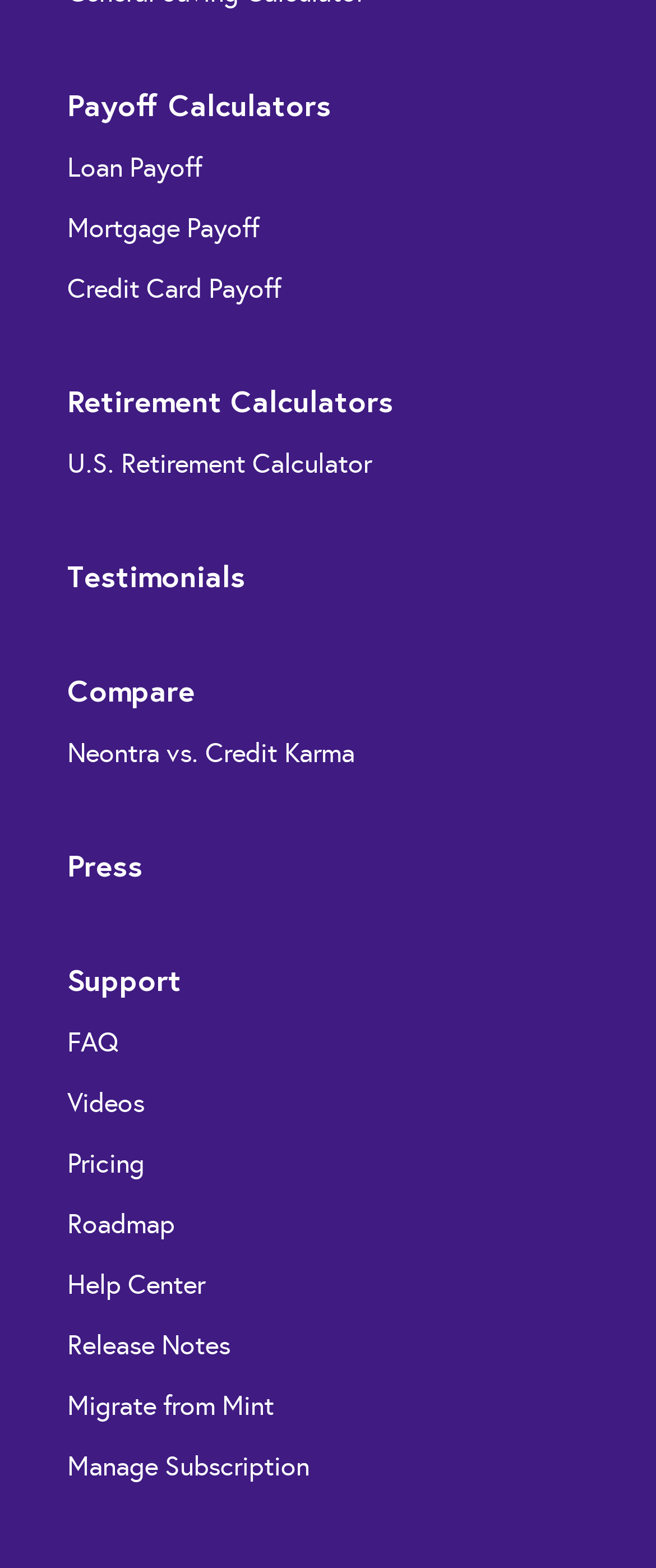Kindly respond to the following question with a single word or a brief phrase: 
How many retirement calculators are available?

One